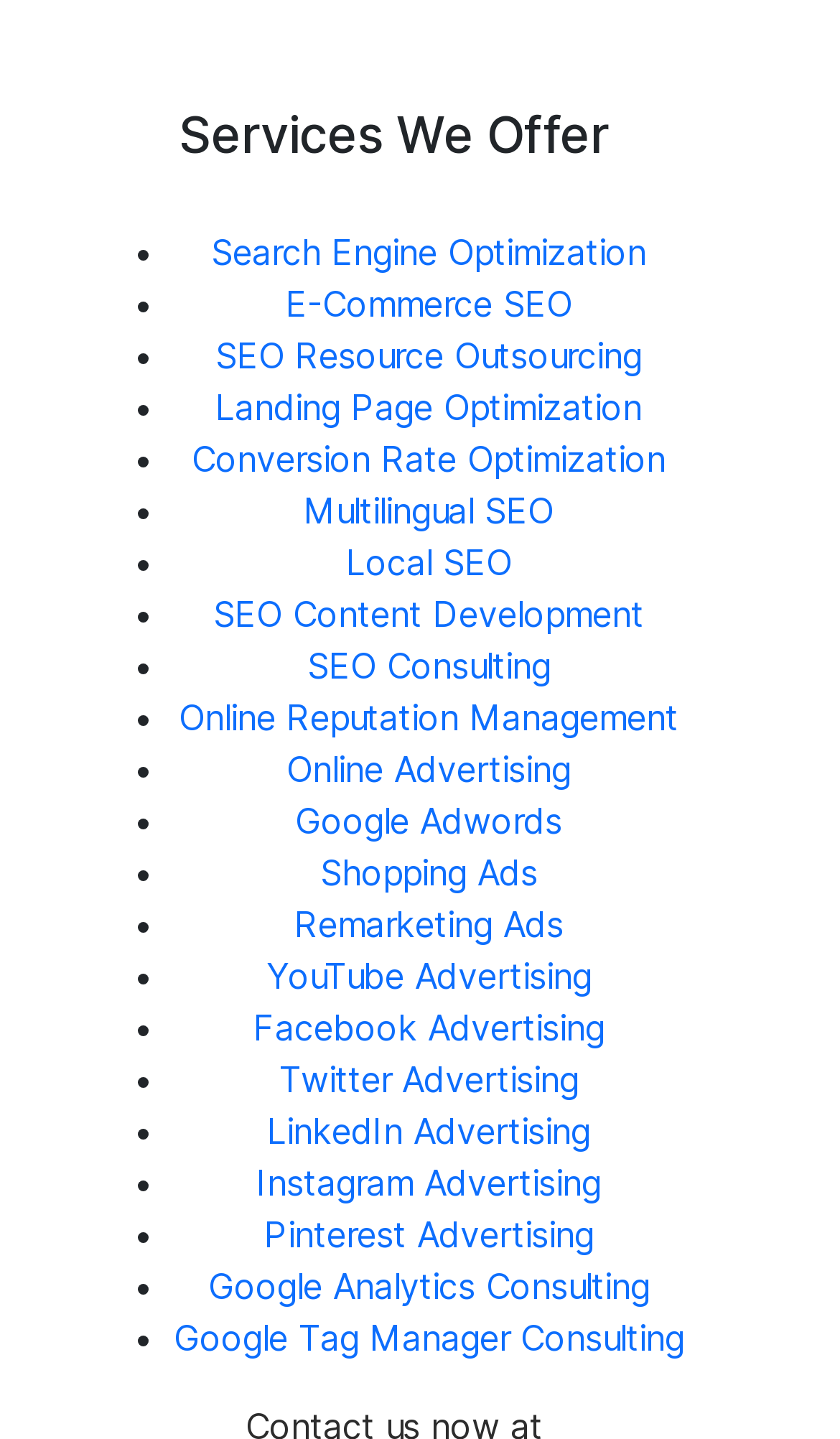Locate the bounding box coordinates of the clickable element to fulfill the following instruction: "Check out Google Analytics Consulting". Provide the coordinates as four float numbers between 0 and 1 in the format [left, top, right, bottom].

[0.247, 0.878, 0.773, 0.908]